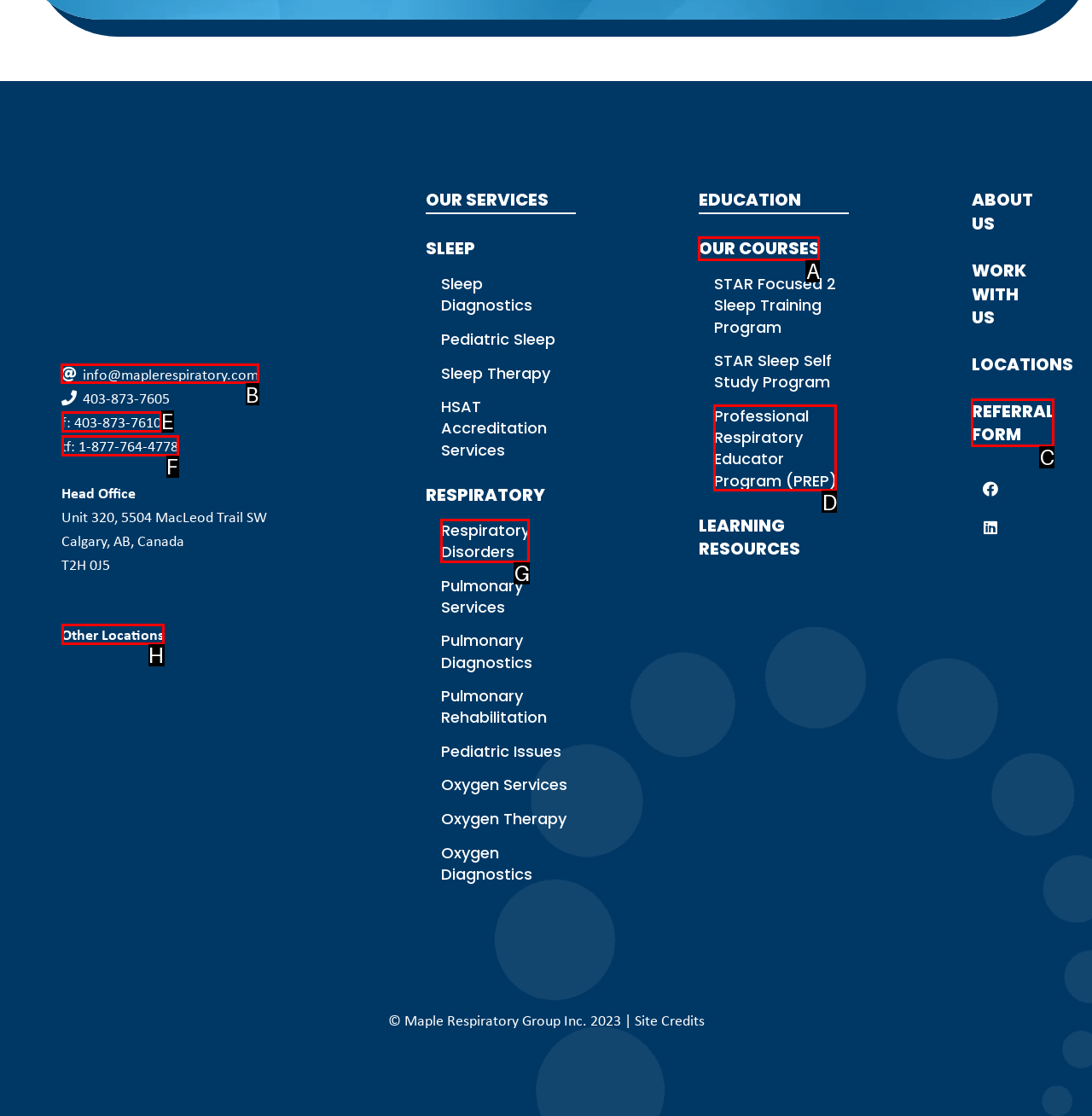Determine which option you need to click to execute the following task: Contact us through email. Provide your answer as a single letter.

B